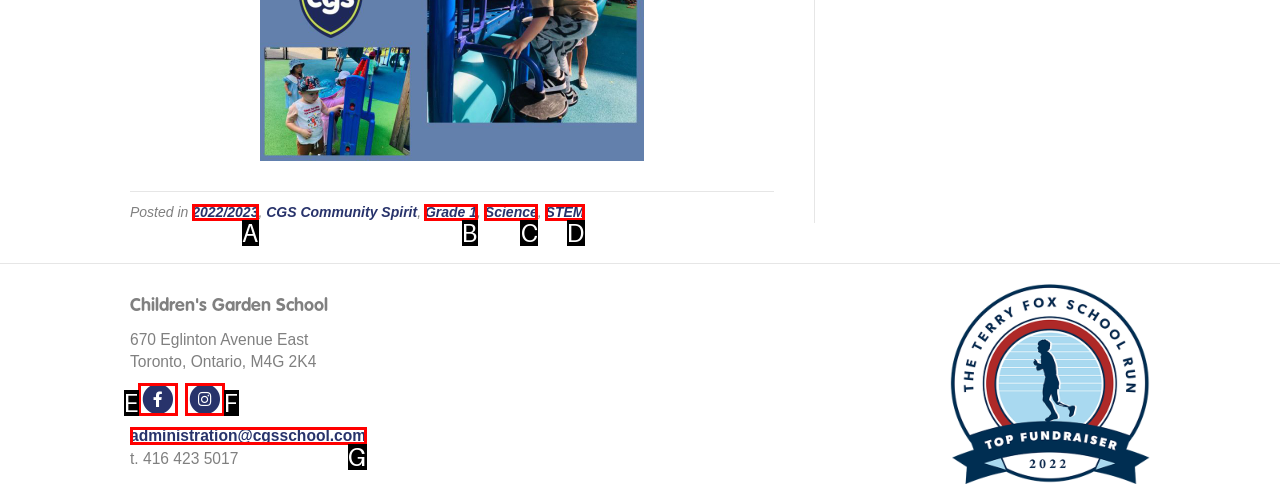Given the description: Instagram, identify the matching HTML element. Provide the letter of the correct option.

F